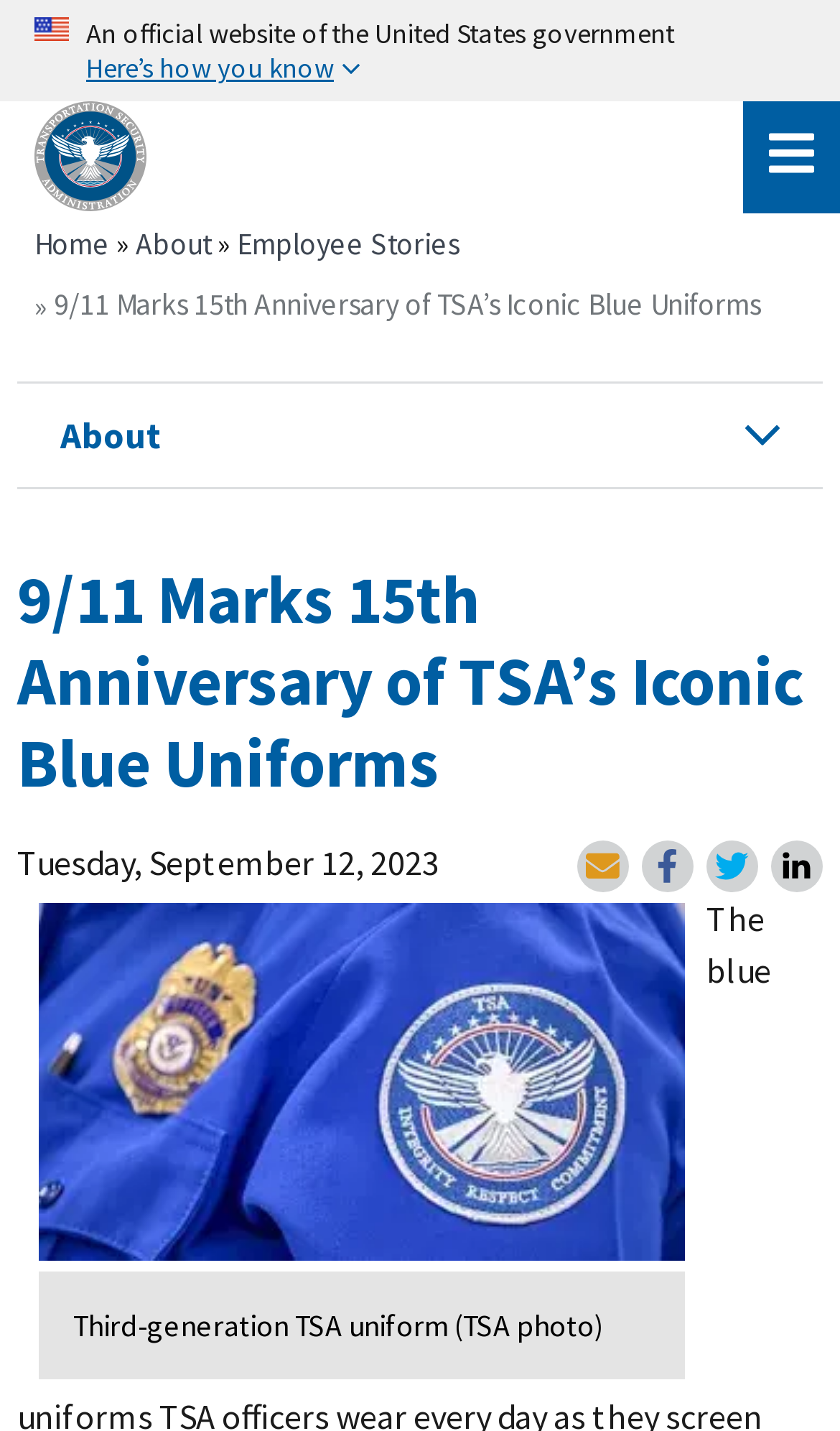How many social media platforms are available to share the article?
Ensure your answer is thorough and detailed.

I counted the number of social media links available to share the article, which are 'Email', 'Facebook', 'Twitter', and 'Linkedin', and found that there are 4 platforms.